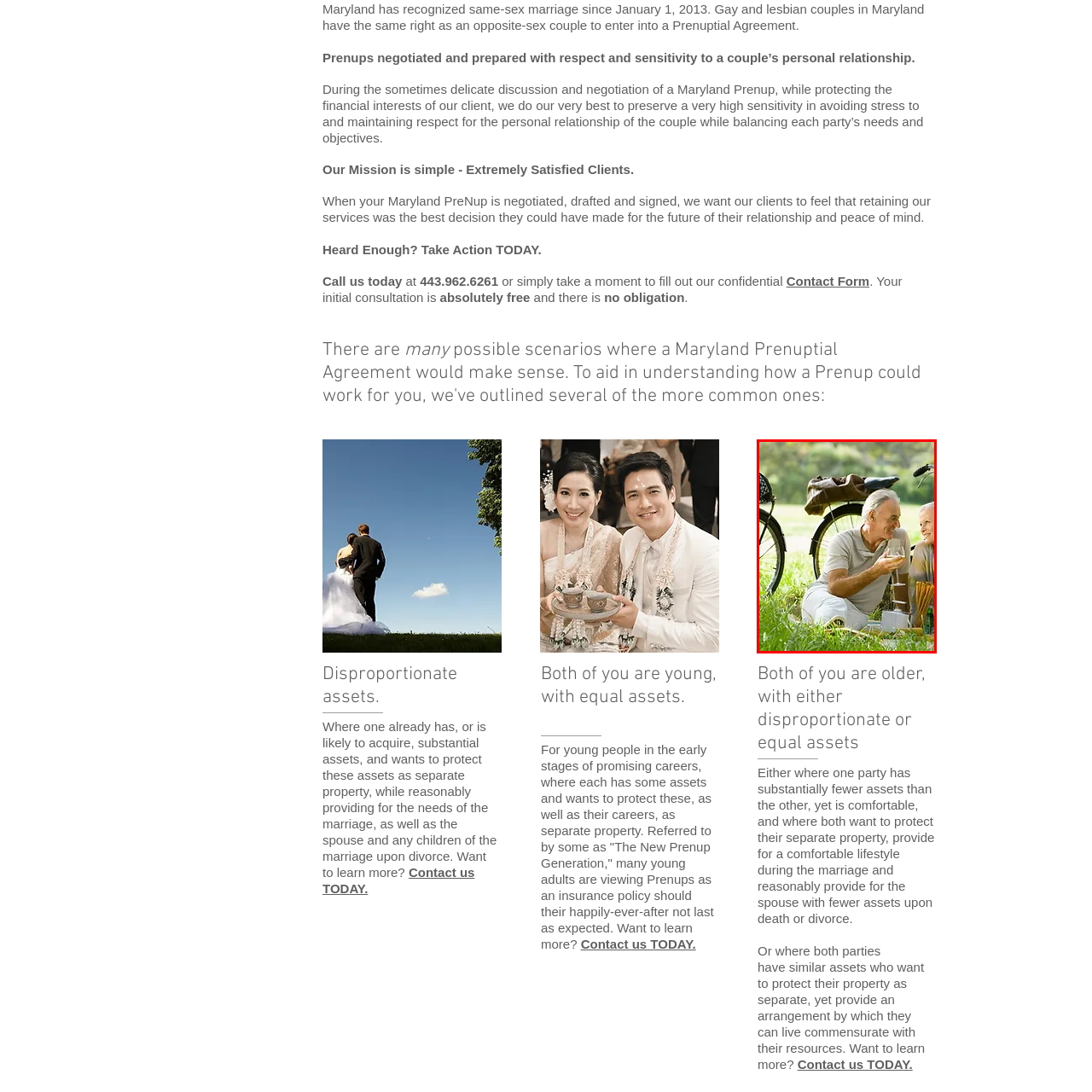What is the man holding?
Please examine the image within the red bounding box and provide a comprehensive answer based on the visual details you observe.

The man is holding a glass, which is mentioned in the caption as he raises it in a cheerful toast, creating an intimate and affectionate atmosphere.